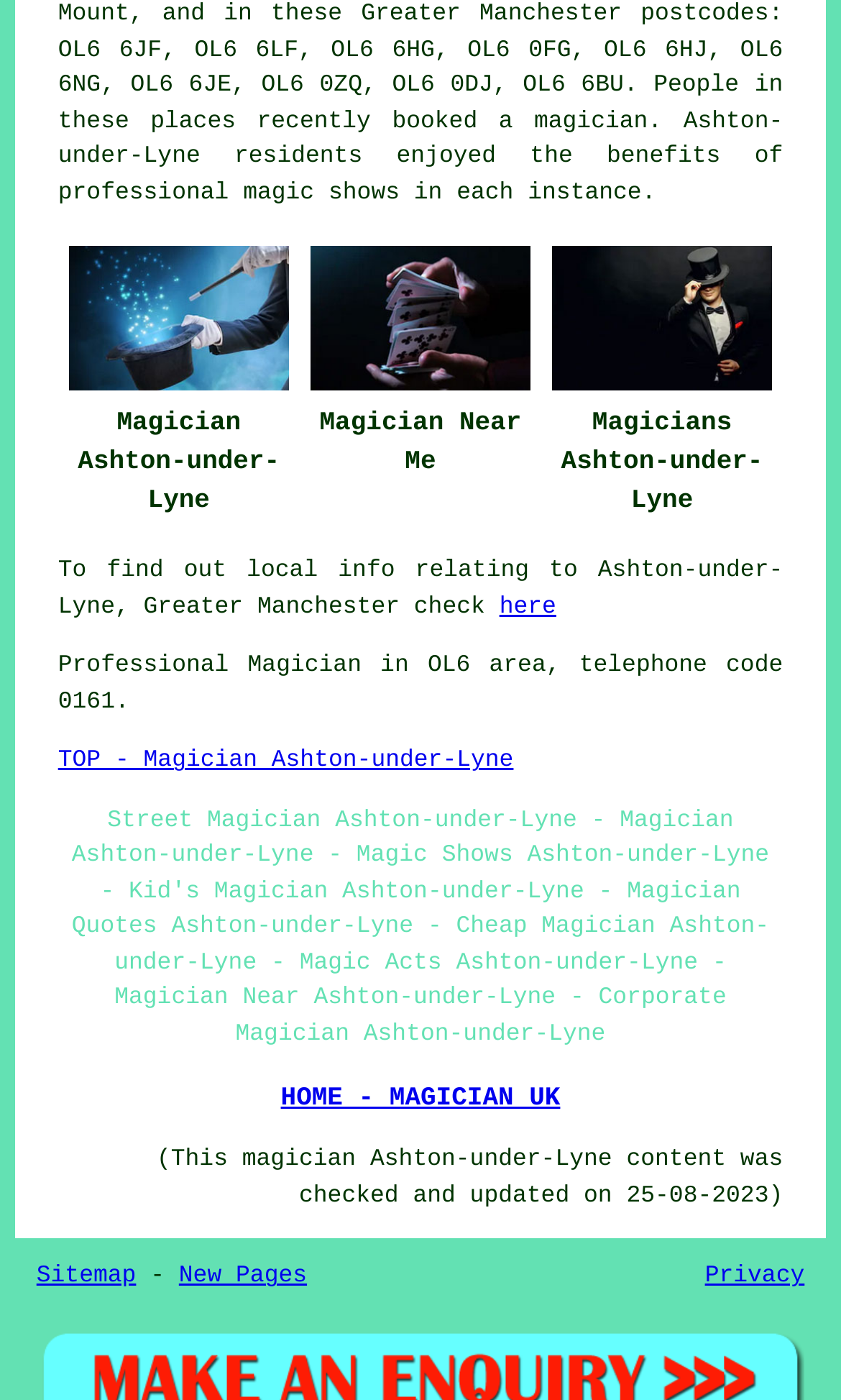What is the location of the magician?
Respond with a short answer, either a single word or a phrase, based on the image.

Ashton-under-Lyne